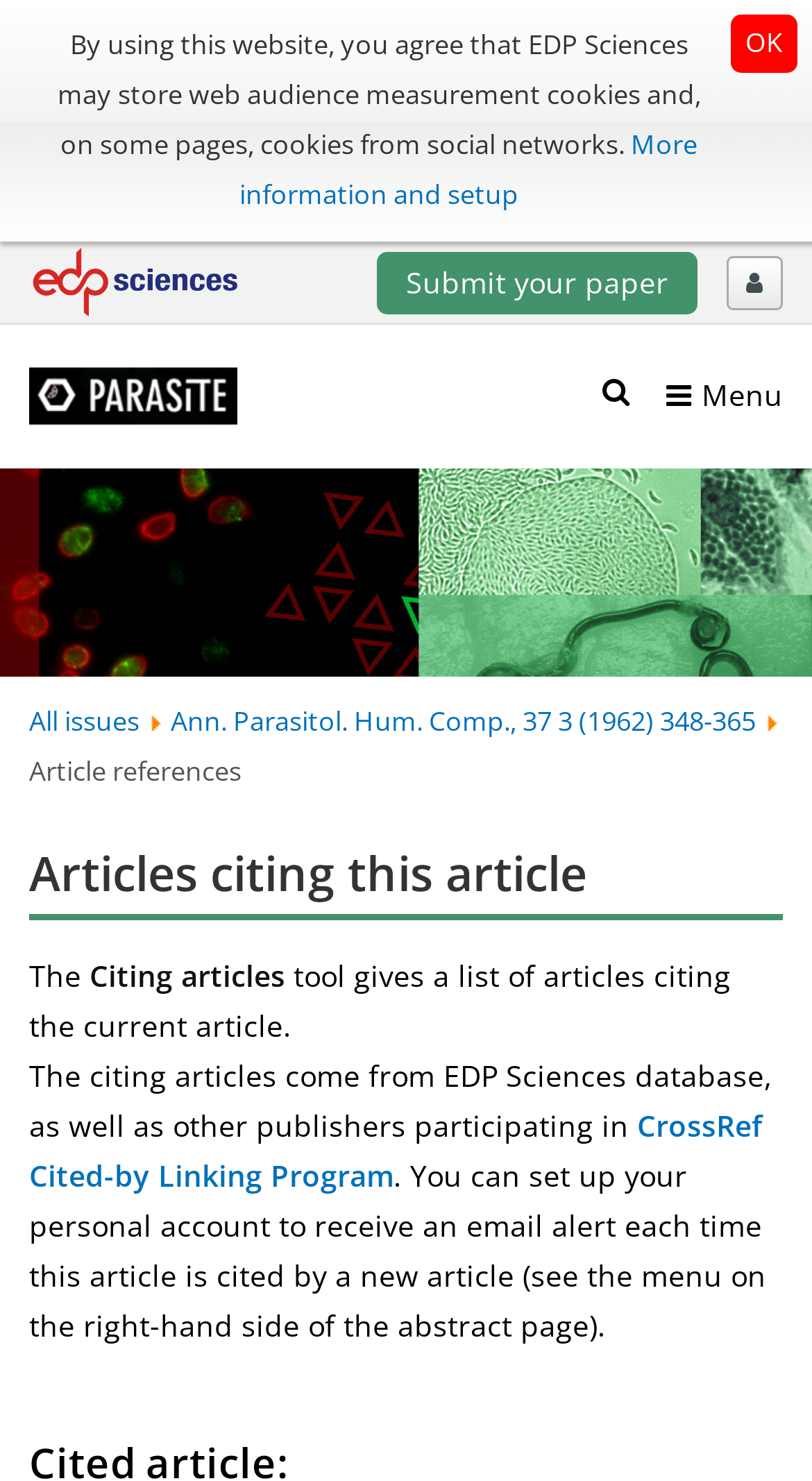Provide the bounding box coordinates for the area that should be clicked to complete the instruction: "View all issues".

[0.036, 0.474, 0.172, 0.5]